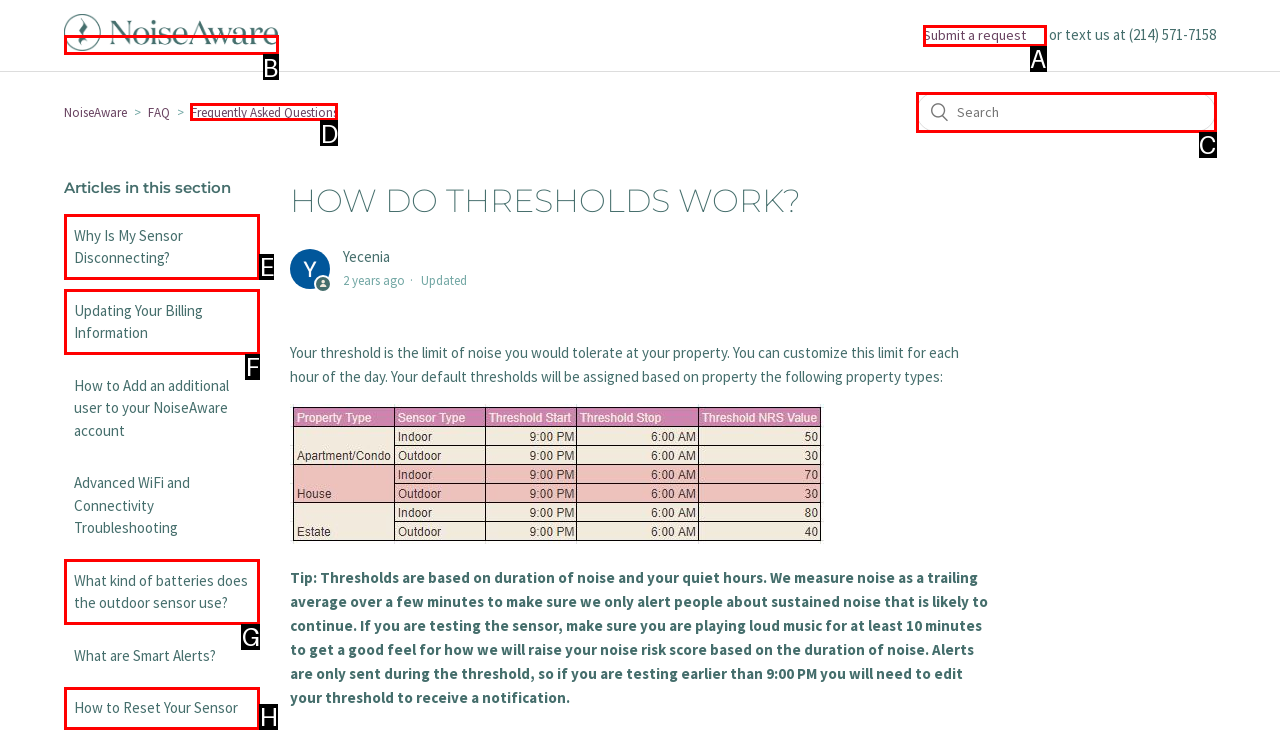Identify the correct UI element to click for this instruction: view Frequently Asked Questions
Respond with the appropriate option's letter from the provided choices directly.

D